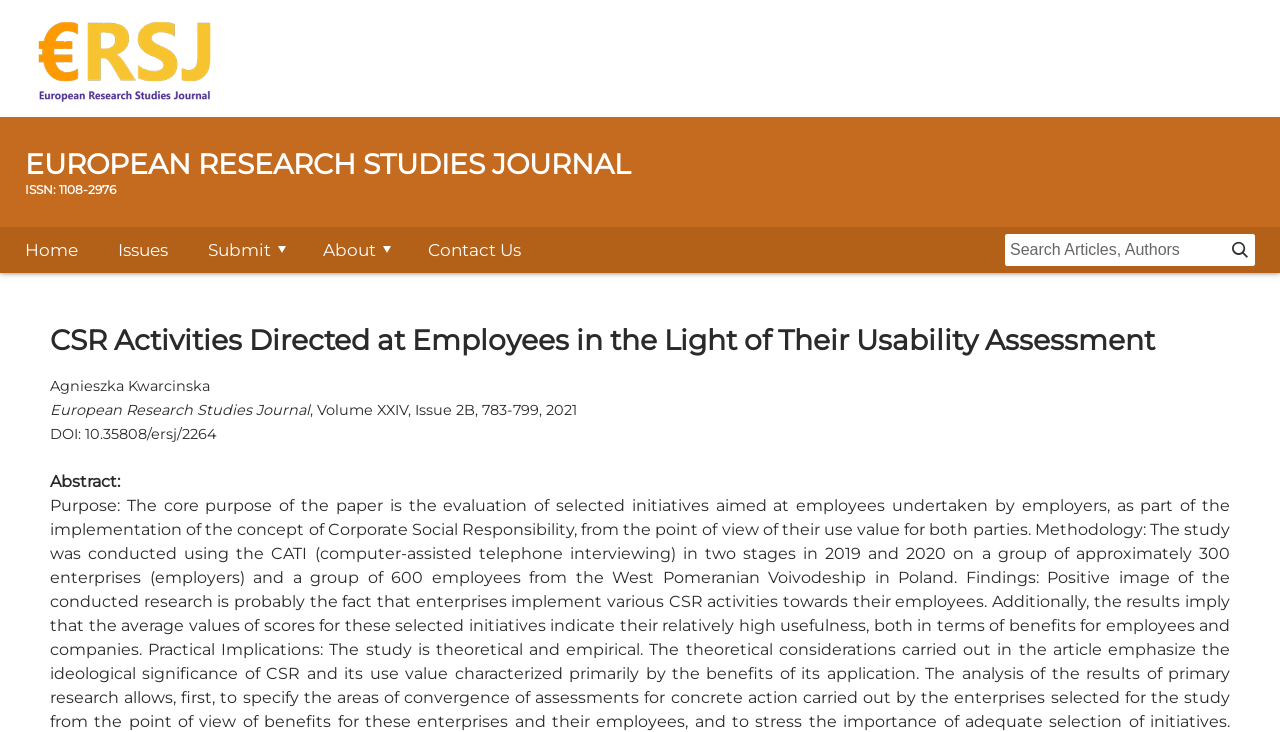Please identify the bounding box coordinates of the area that needs to be clicked to fulfill the following instruction: "go to home page."

[0.727, 0.159, 1.0, 0.222]